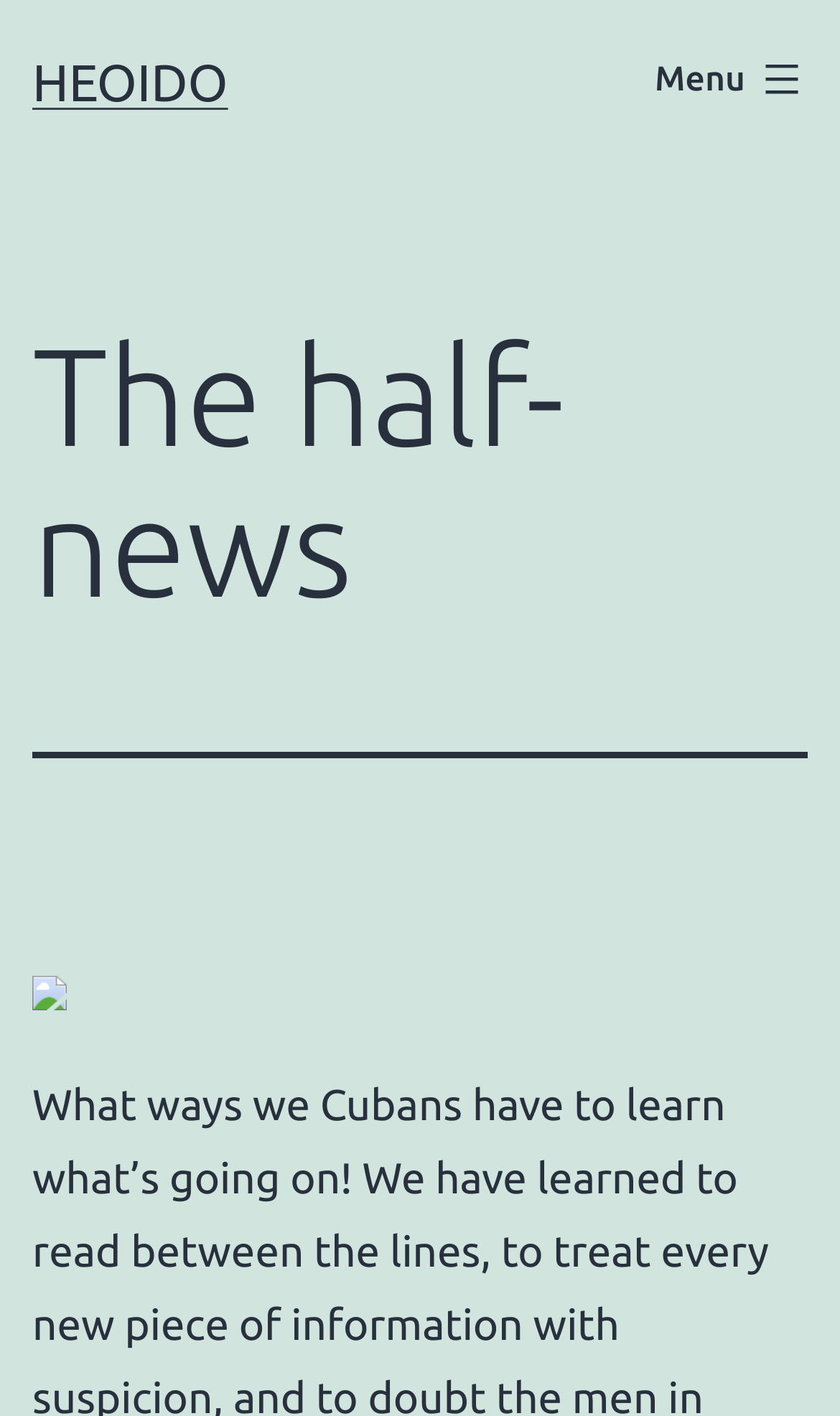Using floating point numbers between 0 and 1, provide the bounding box coordinates in the format (top-left x, top-left y, bottom-right x, bottom-right y). Locate the UI element described here: Menu Close

[0.741, 0.023, 1.0, 0.09]